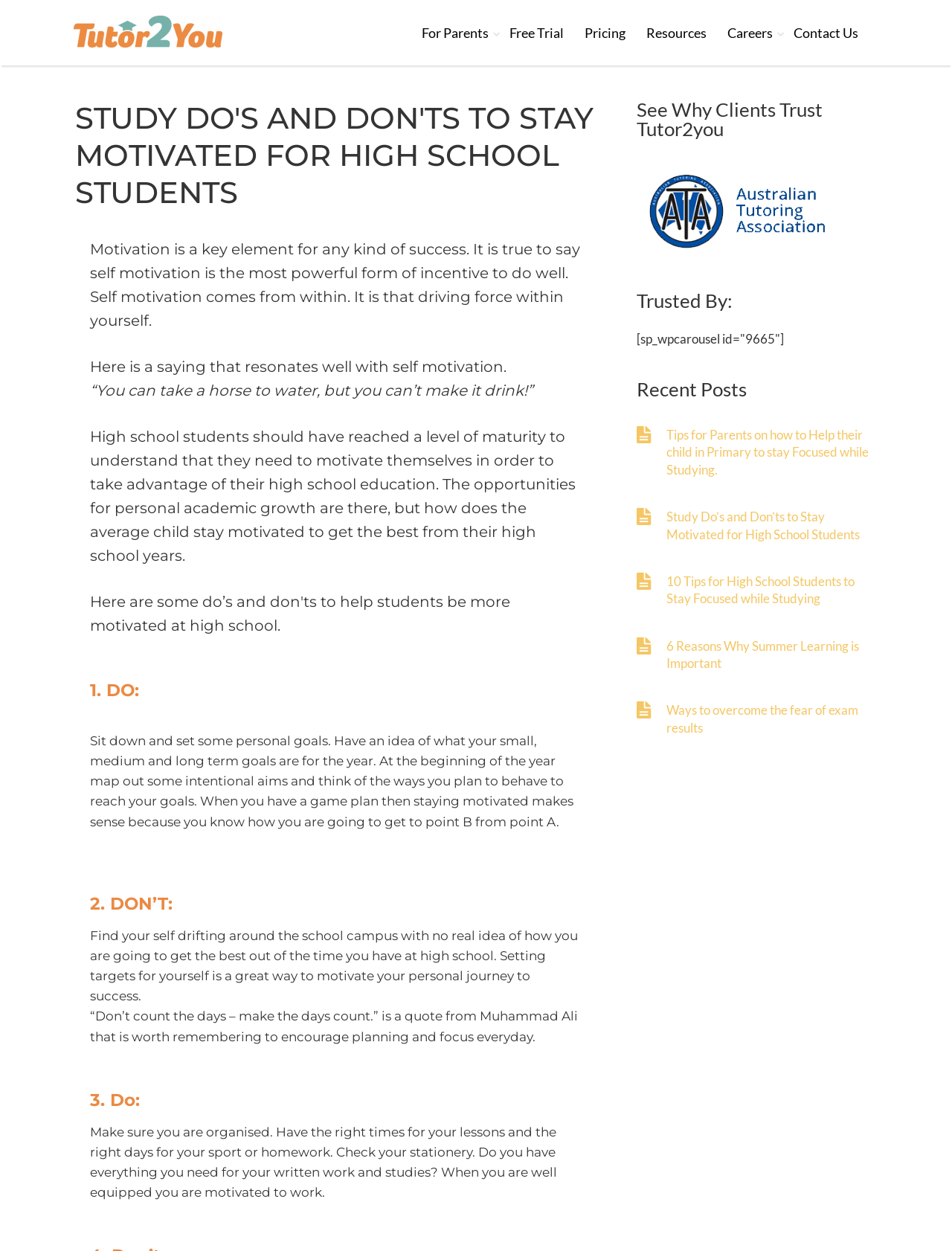Using the provided element description: "Pricing", determine the bounding box coordinates of the corresponding UI element in the screenshot.

[0.614, 0.02, 0.657, 0.033]